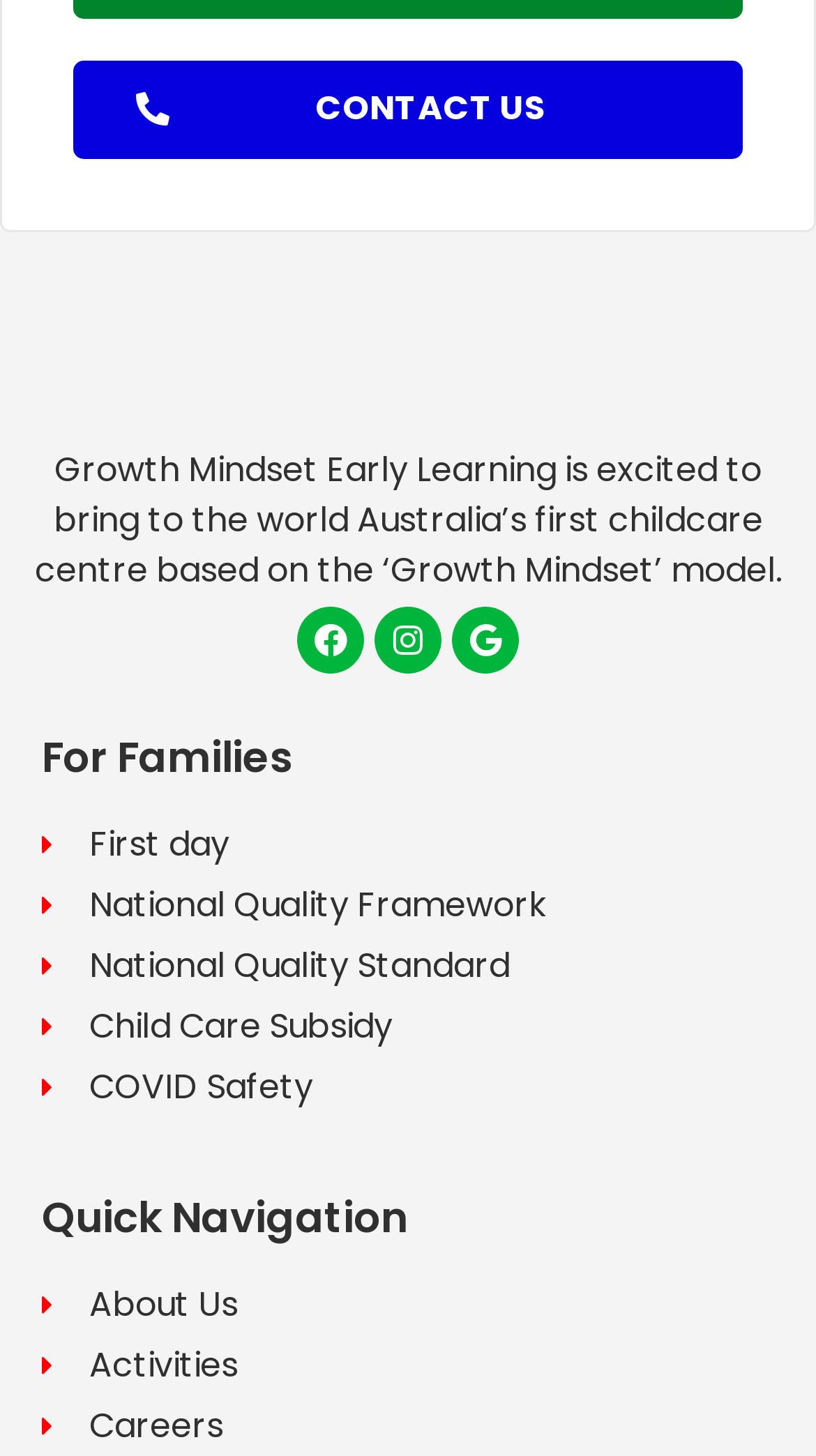Please pinpoint the bounding box coordinates for the region I should click to adhere to this instruction: "Visit Facebook page".

[0.364, 0.416, 0.446, 0.462]